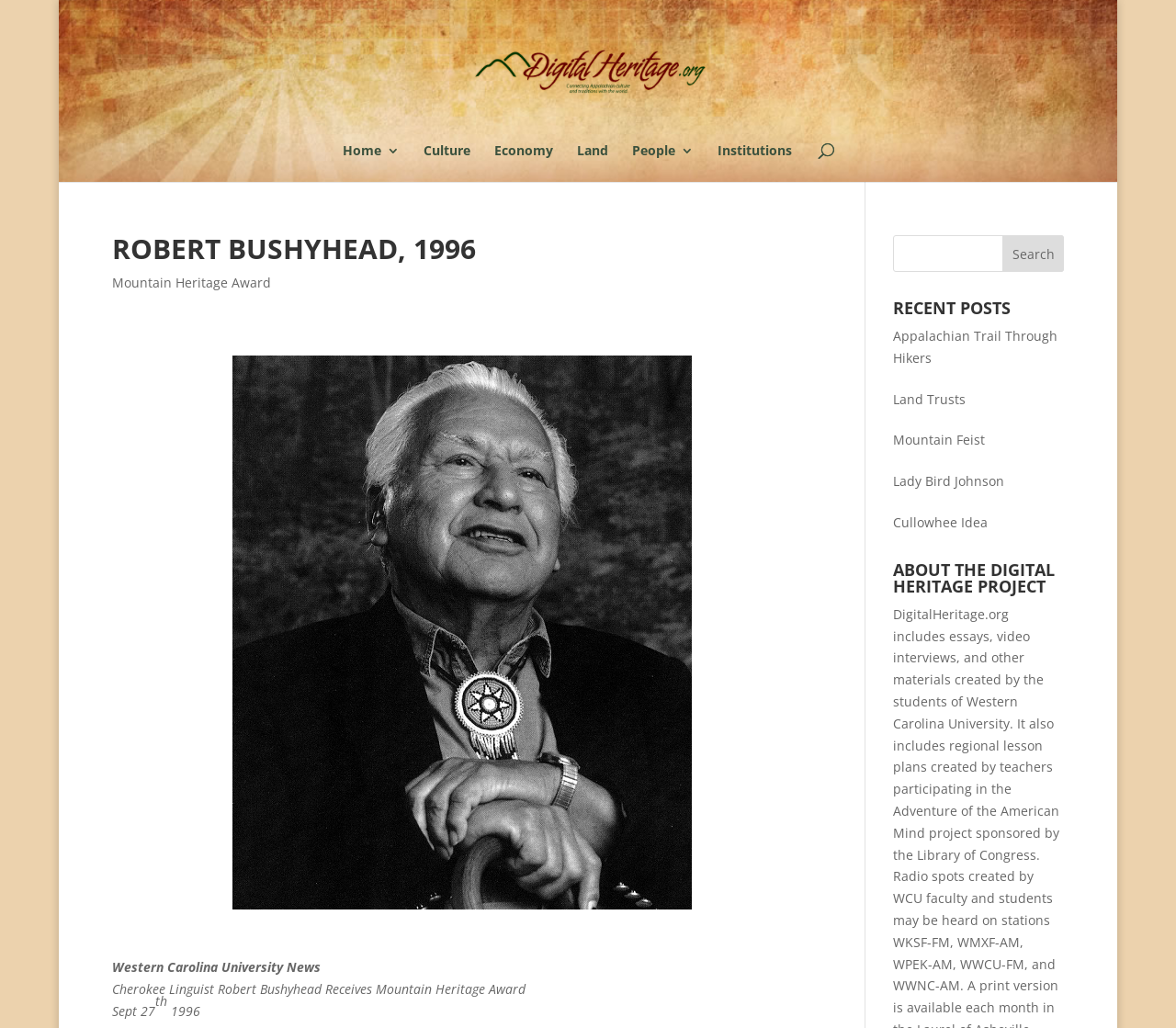Please answer the following question using a single word or phrase: 
What is the name of the award received by Robert Bushyhead?

Mountain Heritage Award